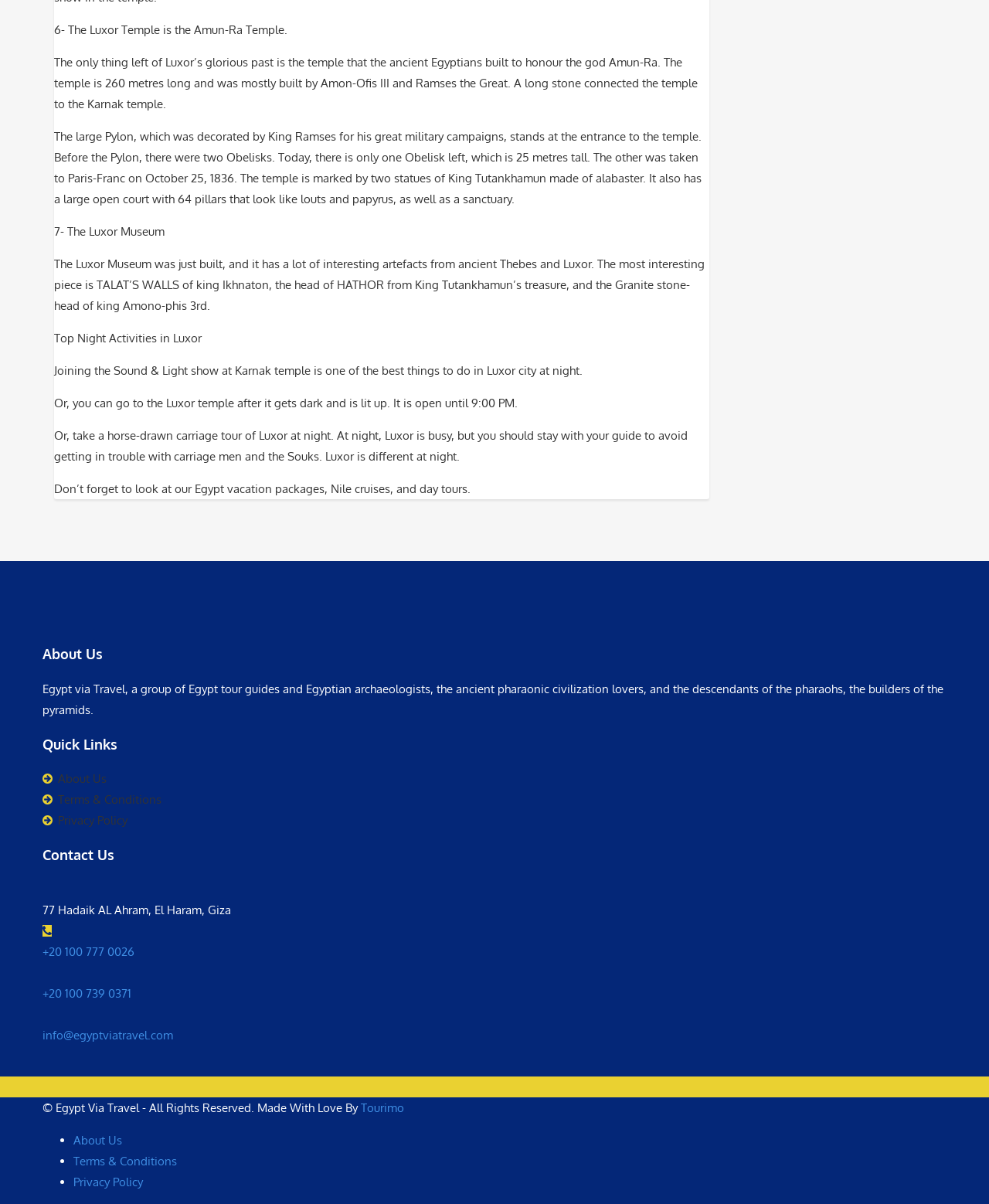Determine the bounding box coordinates of the element's region needed to click to follow the instruction: "Send an email to info@egyptviatravel.com". Provide these coordinates as four float numbers between 0 and 1, formatted as [left, top, right, bottom].

[0.043, 0.854, 0.175, 0.866]